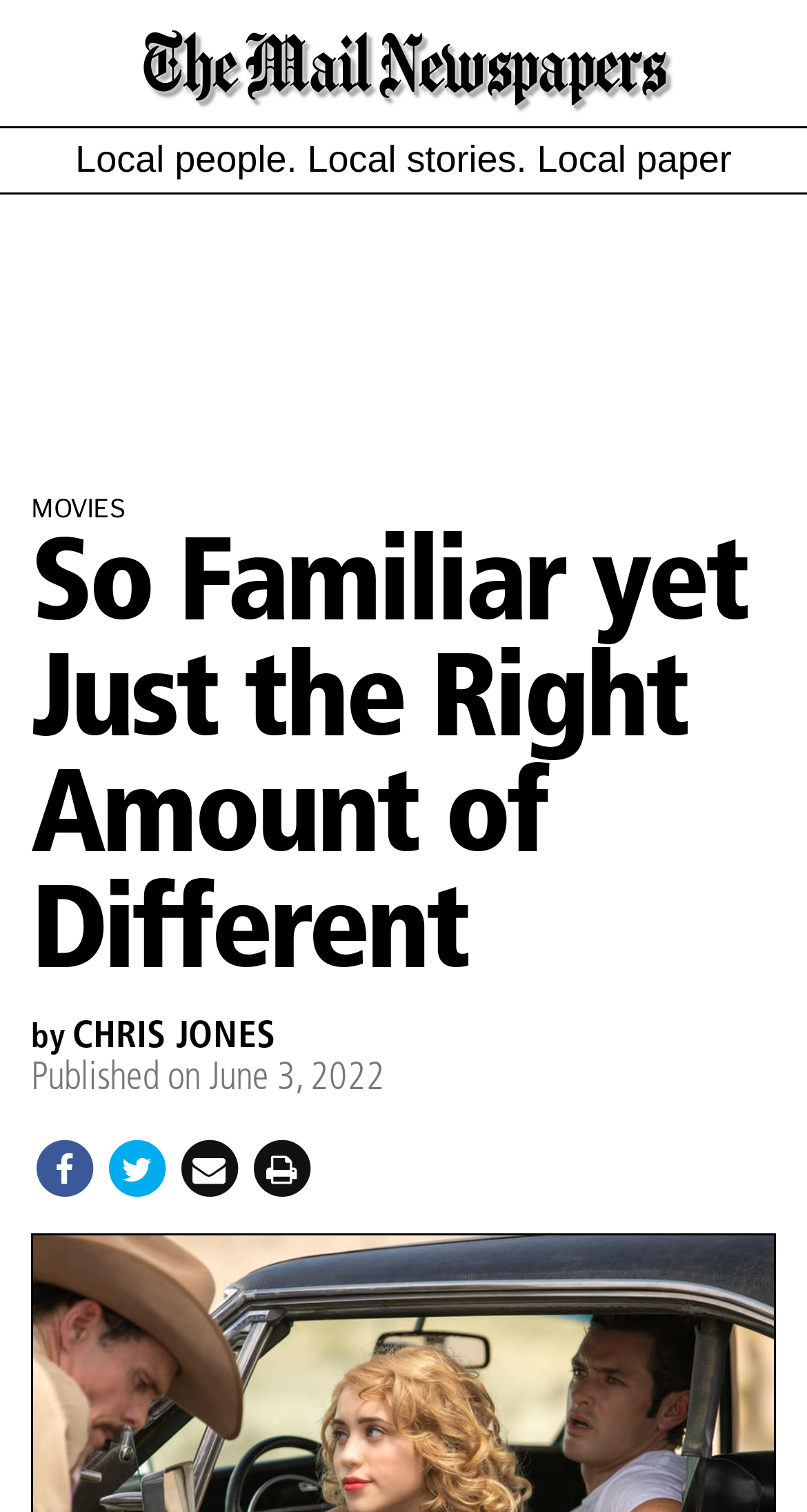Who is the author of the article?
Provide a well-explained and detailed answer to the question.

The author of the article is 'CHRIS JONES', which is mentioned below the title of the article.